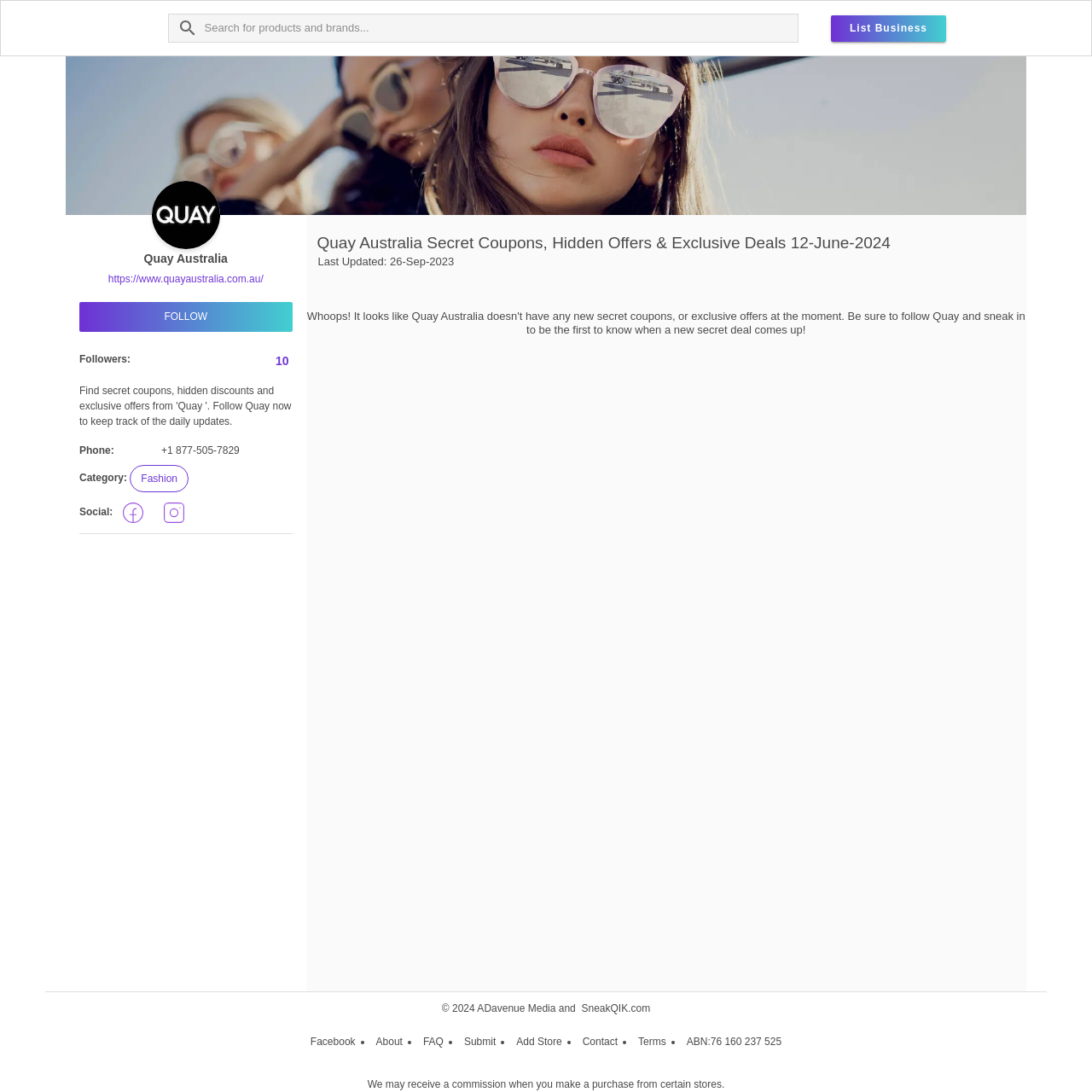Determine the bounding box coordinates of the clickable region to follow the instruction: "List your business".

[0.755, 0.02, 0.866, 0.031]